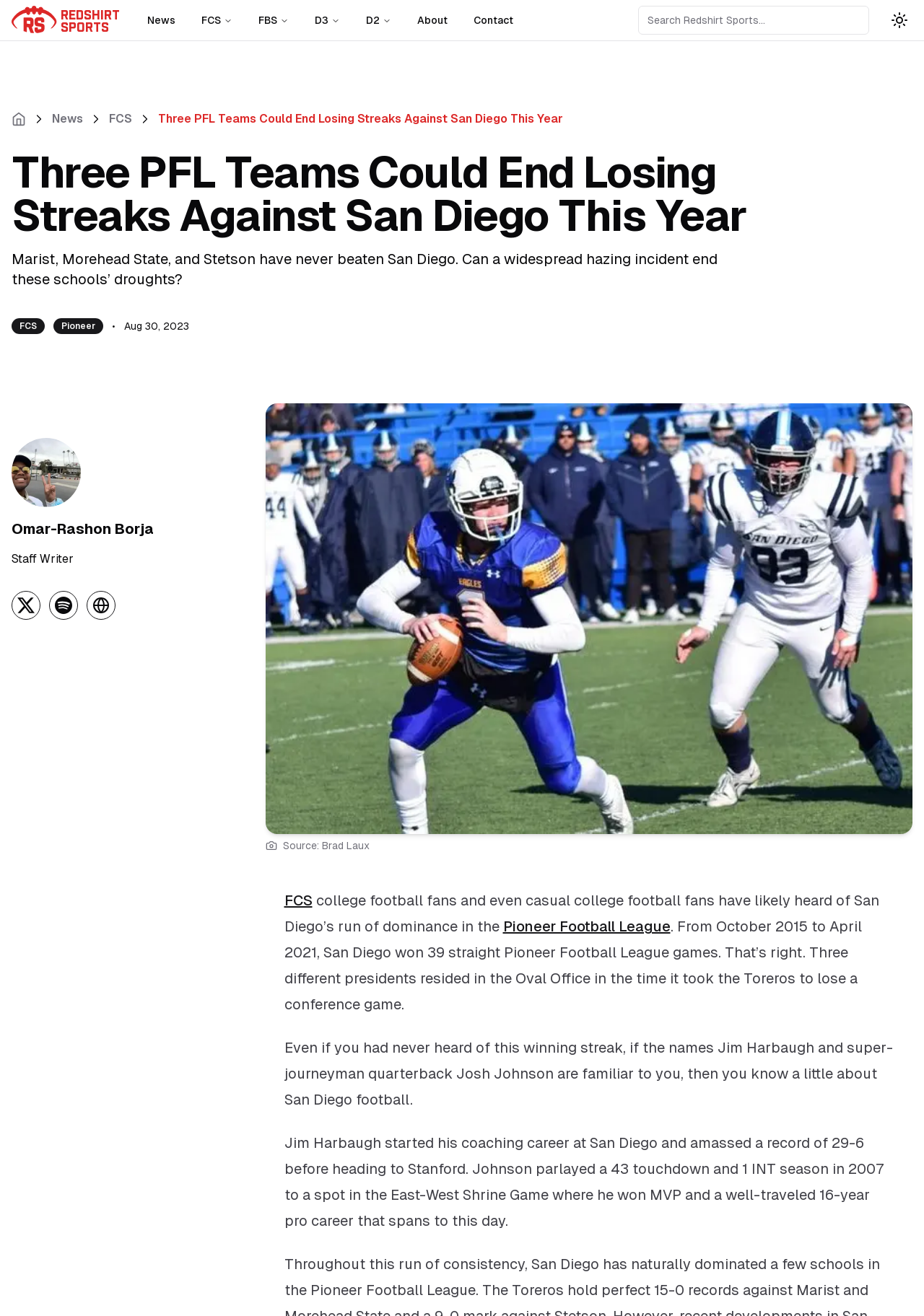What is the name of the conference mentioned in the article?
Refer to the image and provide a one-word or short phrase answer.

Pioneer Football League